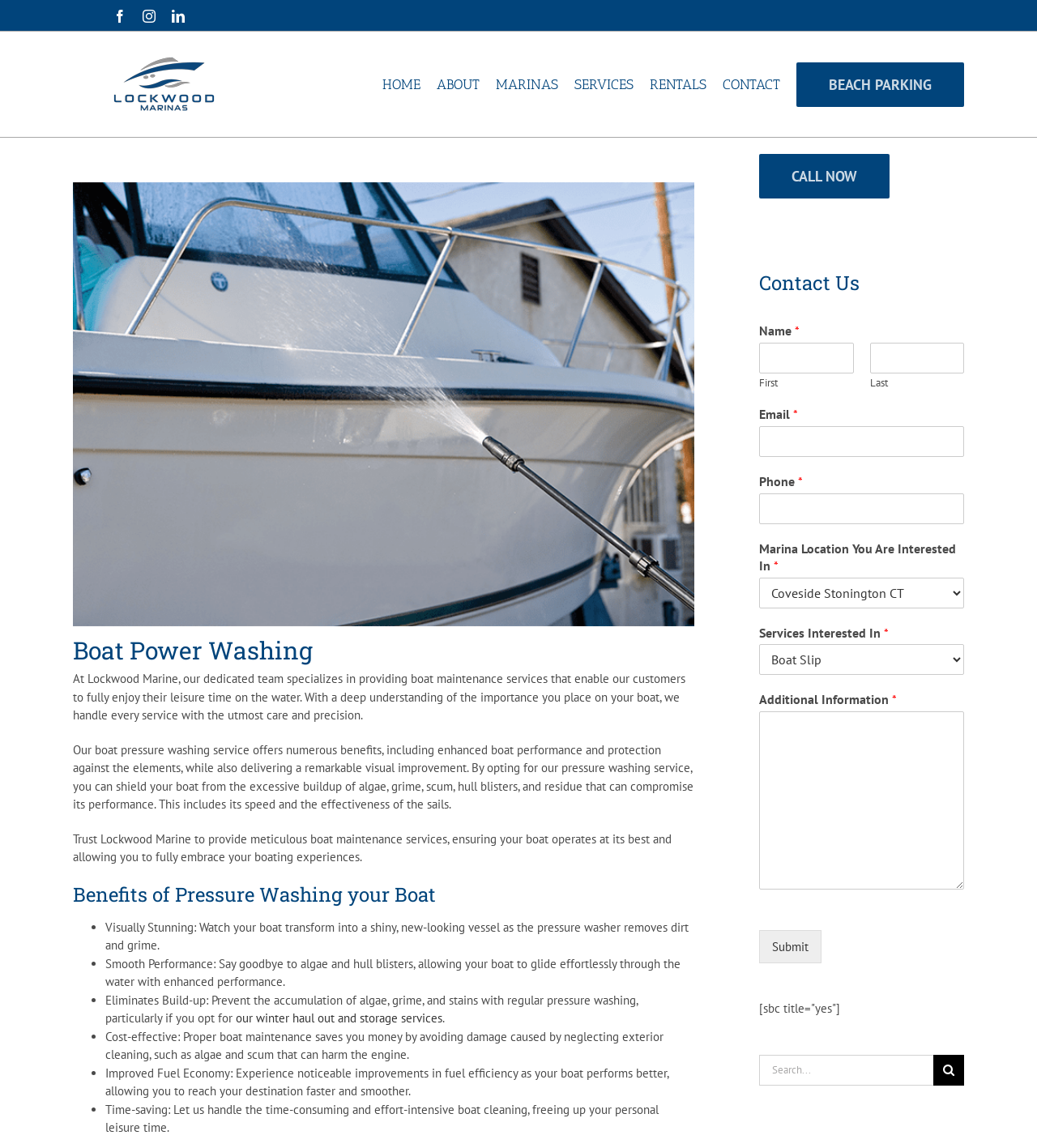Specify the bounding box coordinates of the element's area that should be clicked to execute the given instruction: "Click the CONTACT link". The coordinates should be four float numbers between 0 and 1, i.e., [left, top, right, bottom].

[0.697, 0.028, 0.752, 0.119]